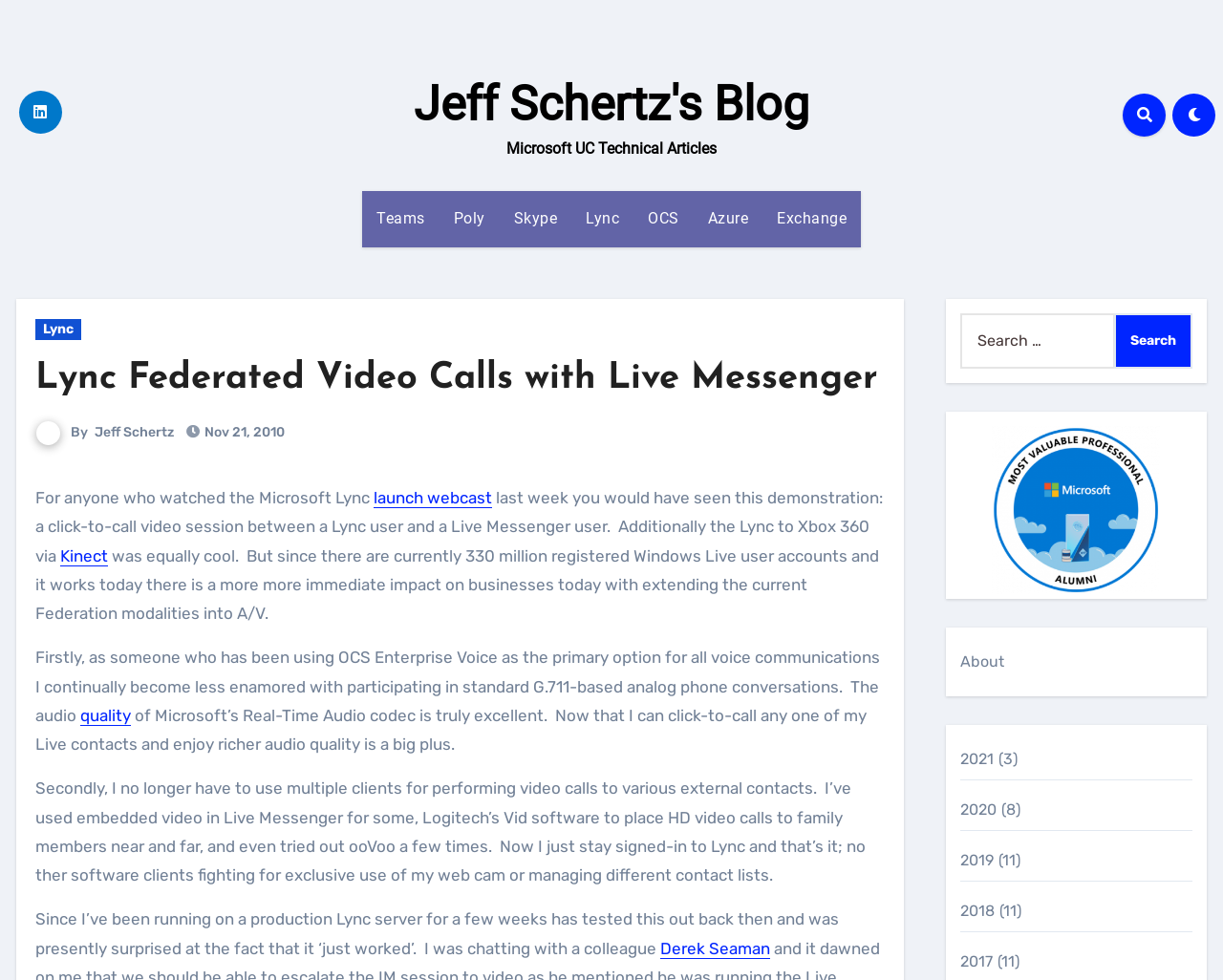Identify the bounding box coordinates of the clickable region necessary to fulfill the following instruction: "Search for something". The bounding box coordinates should be four float numbers between 0 and 1, i.e., [left, top, right, bottom].

[0.785, 0.32, 0.975, 0.377]